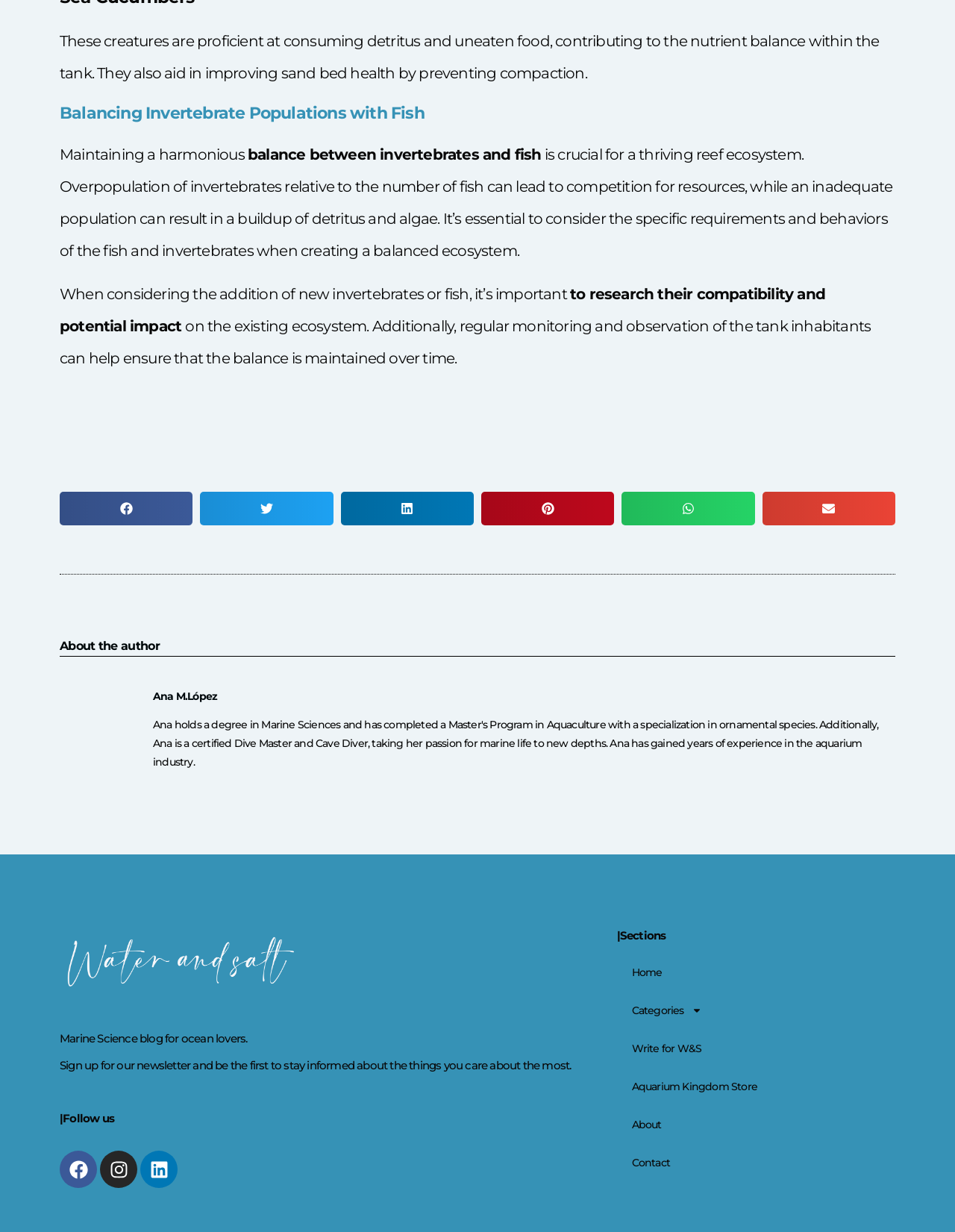Please find the bounding box coordinates for the clickable element needed to perform this instruction: "Follow on Instagram".

[0.105, 0.934, 0.144, 0.964]